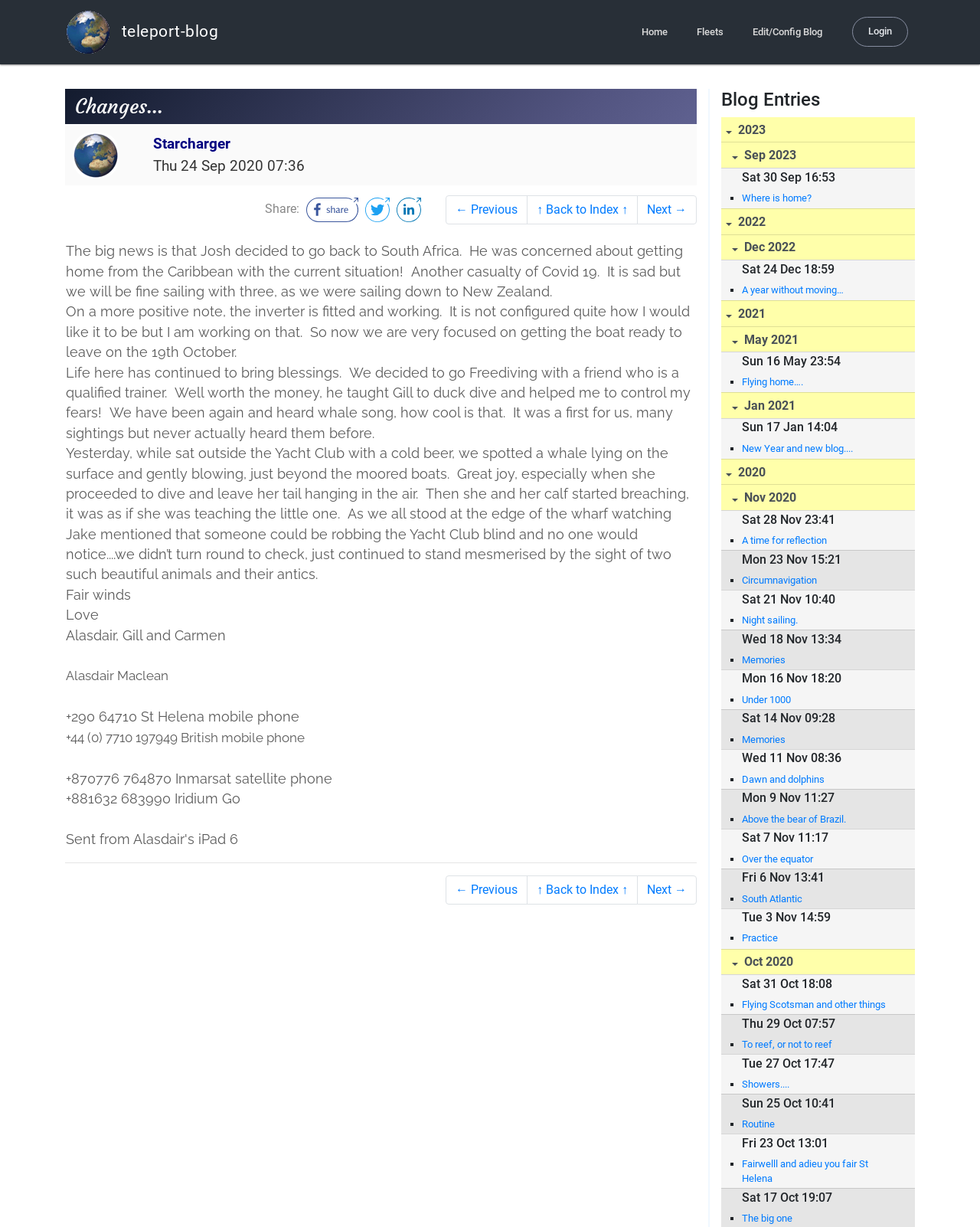Please provide a one-word or phrase answer to the question: 
How many images are there in the webpage?

7